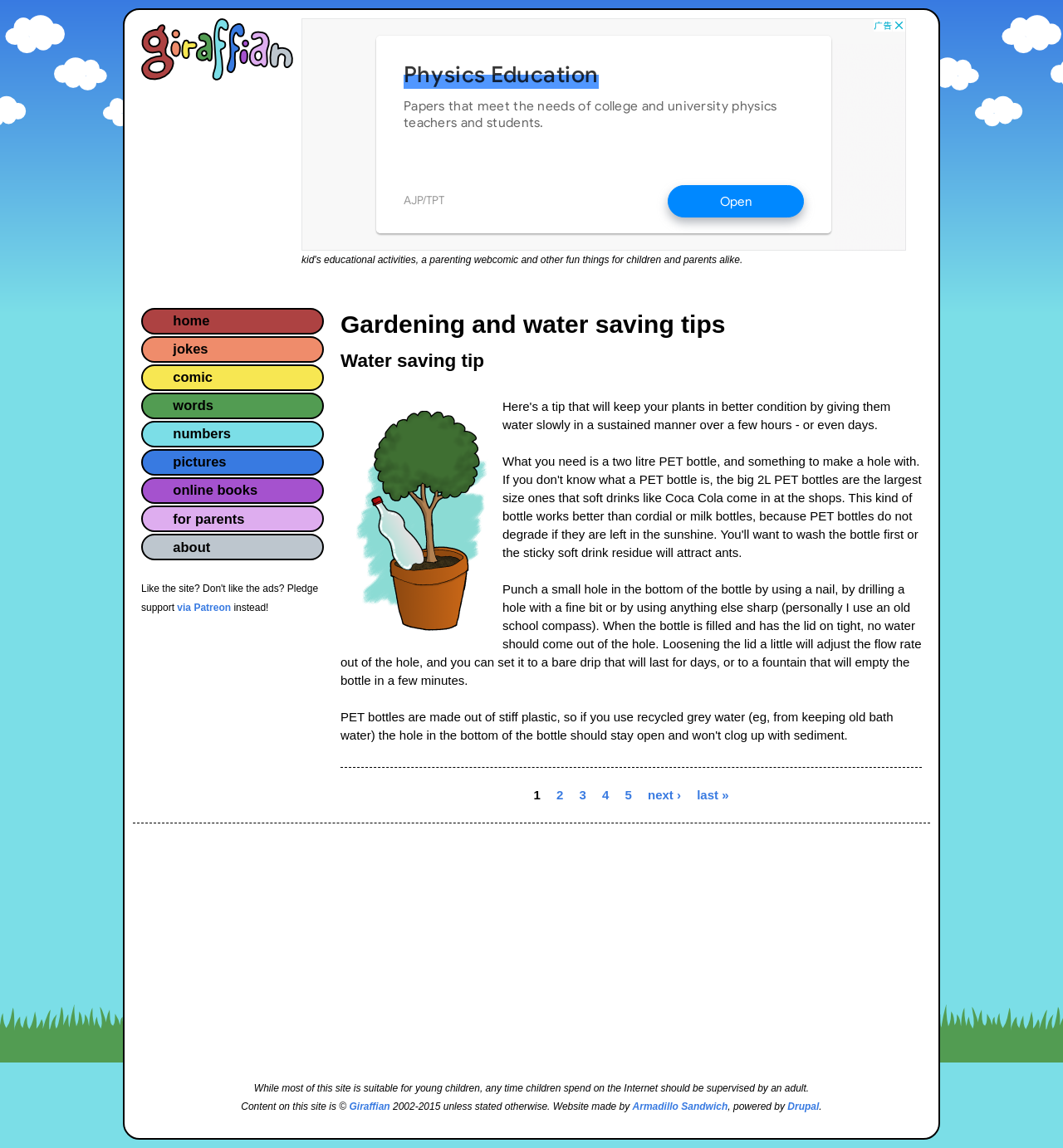Highlight the bounding box coordinates of the element you need to click to perform the following instruction: "Explore the 'jokes' tab."

[0.133, 0.293, 0.305, 0.316]